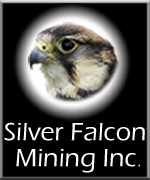Provide a single word or phrase answer to the question: 
Where does the company focus on mineral resource properties?

Owyhee County, Idaho